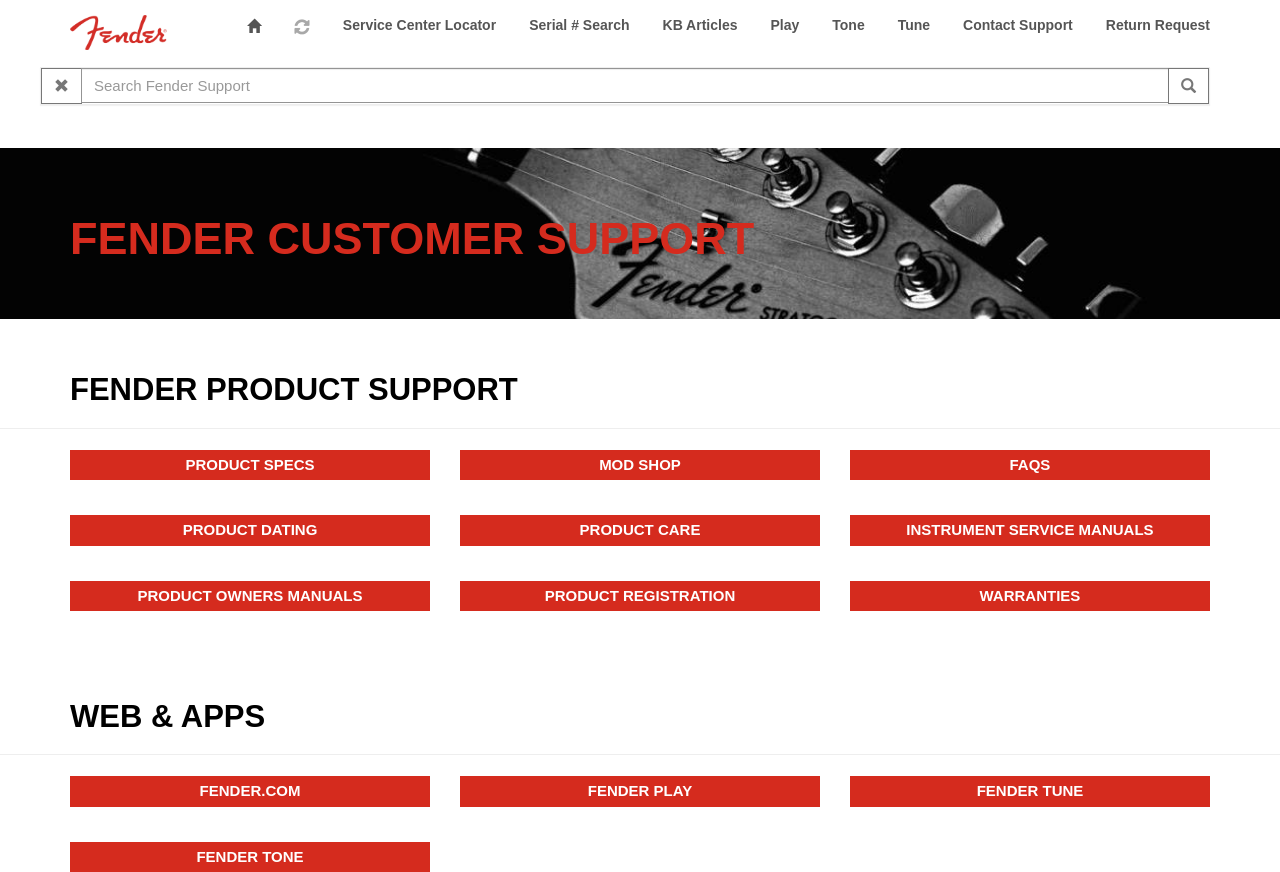Answer the question with a brief word or phrase:
What is the last link listed under Web & Apps?

FENDER TUNE